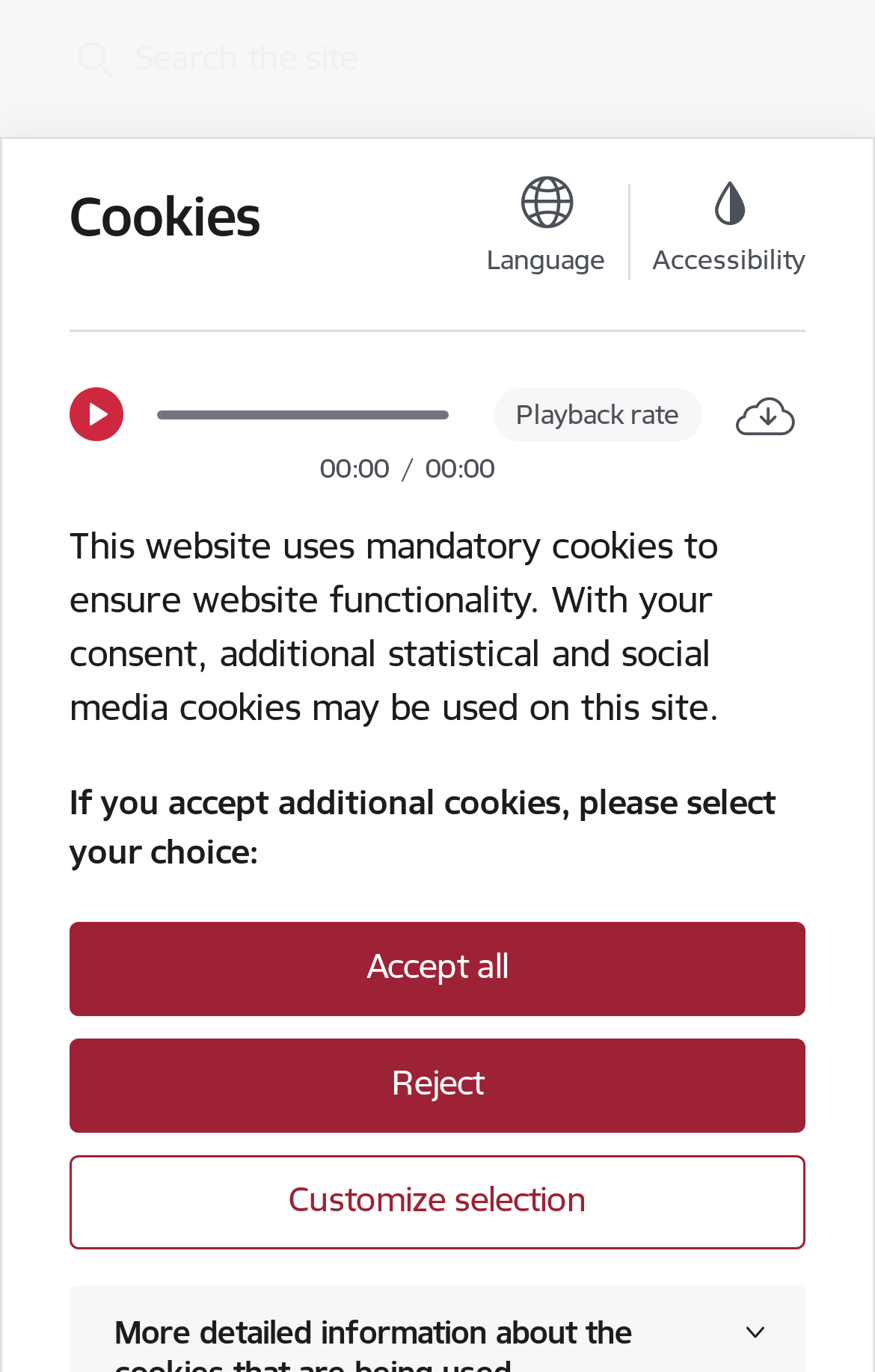Please provide a one-word or short phrase answer to the question:
What is the name of the president?

Edgars Rinkēvičs